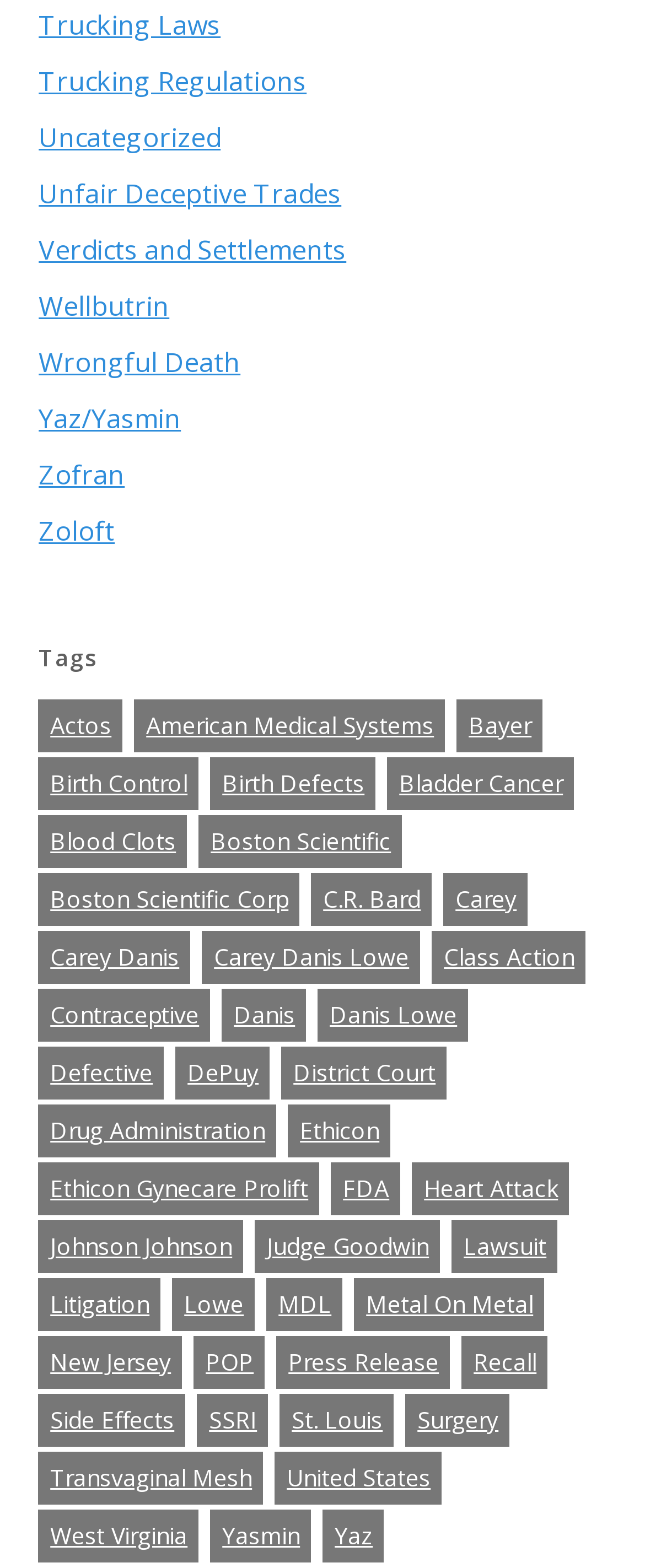Kindly determine the bounding box coordinates for the area that needs to be clicked to execute this instruction: "Read about 'Transvaginal Mesh'".

[0.06, 0.926, 0.409, 0.96]